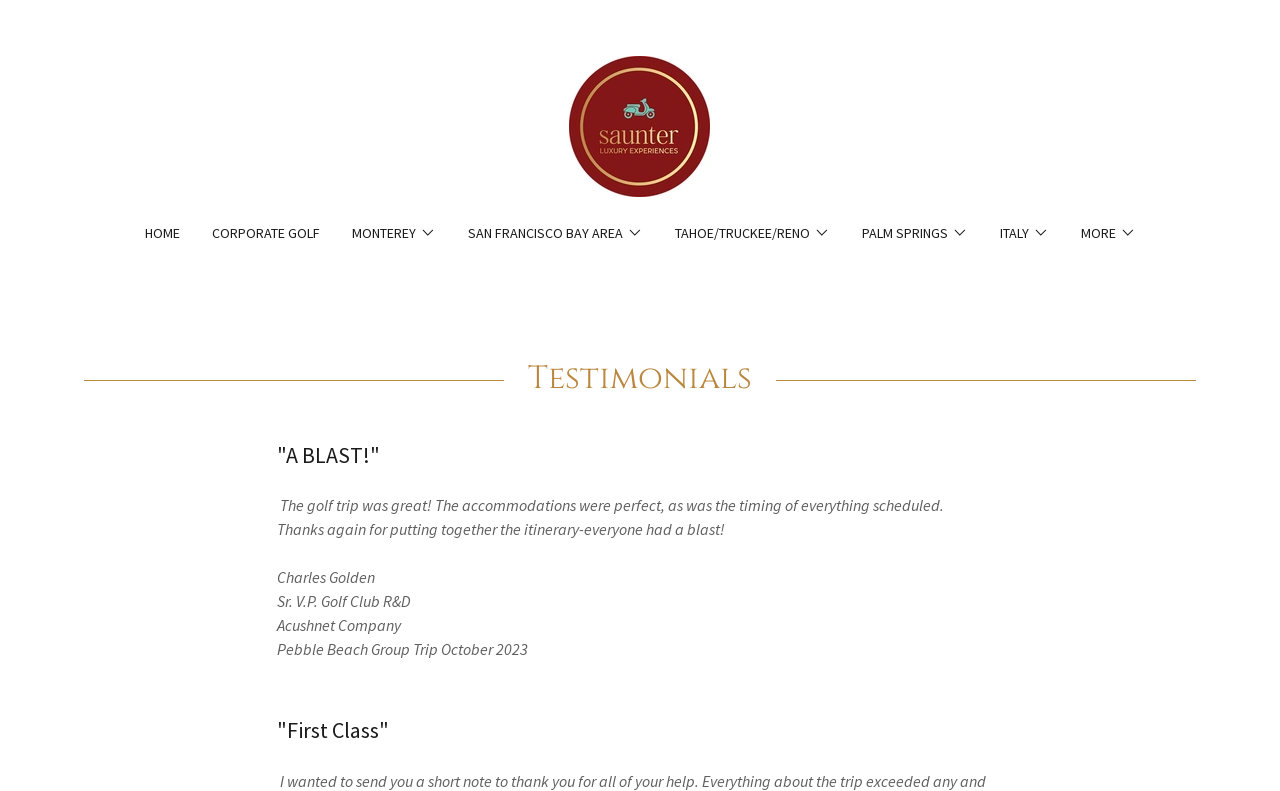Generate a thorough description of the webpage.

This webpage is about luxury golf experiences, as indicated by the meta description. The page is divided into two main sections. The top section contains a navigation menu with several links and buttons. There are five buttons with images, each representing a different location: Monterey, San Francisco Bay Area, Tahoe/Truckee/Reno, Palm Springs, and Italy. These buttons are aligned horizontally and take up most of the top section. Additionally, there are two links, "HOME" and "CORPORATE GOLF", located on the left side of the navigation menu.

The bottom section of the page is dedicated to showcasing testimonials from satisfied customers. There is a heading "Testimonials" at the top of this section, followed by a series of quotes and reviews from customers. Each testimonial includes a heading with a quote, followed by a paragraph of text describing the customer's experience. The customer's name, title, and company are also listed below each testimonial. There are two testimonials on the page, one from Charles Golden, Sr. V.P. Golf Club R&D at Acushnet Company, and another with a heading "First Class". The testimonials are arranged vertically, with each one taking up a significant portion of the bottom section.